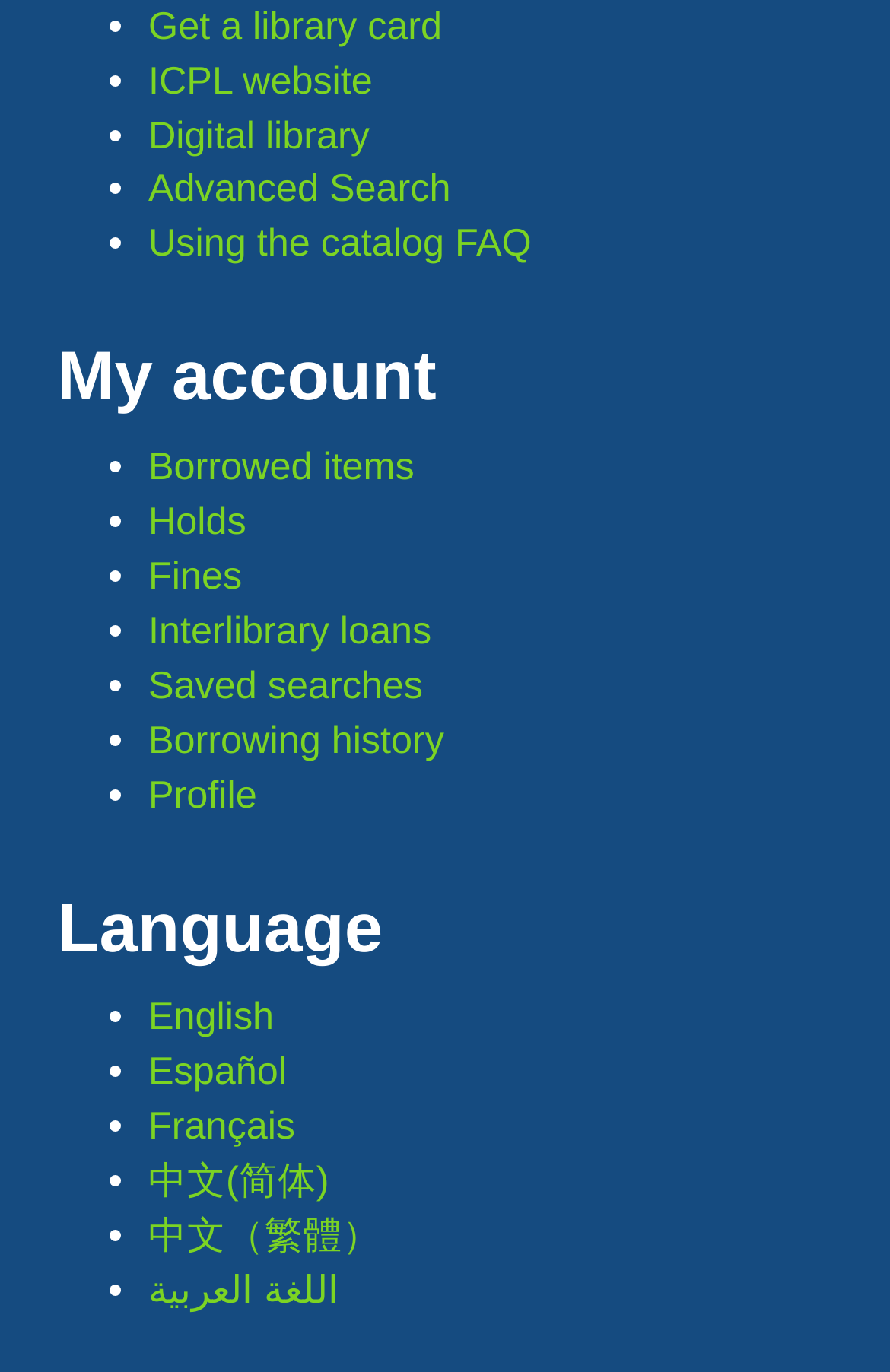Identify the coordinates of the bounding box for the element that must be clicked to accomplish the instruction: "Get a library card".

[0.167, 0.003, 0.497, 0.034]